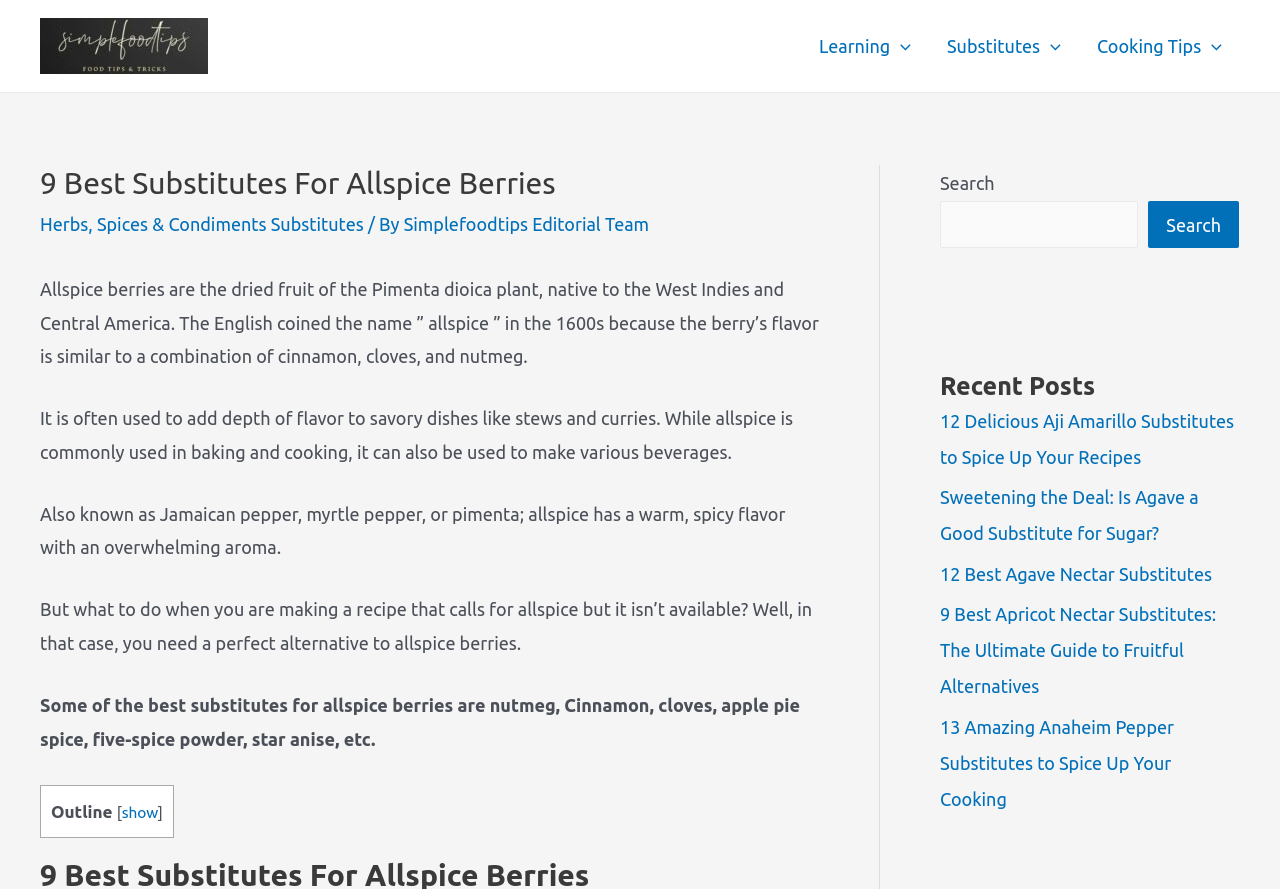Please extract the webpage's main title and generate its text content.

9 Best Substitutes For Allspice Berries